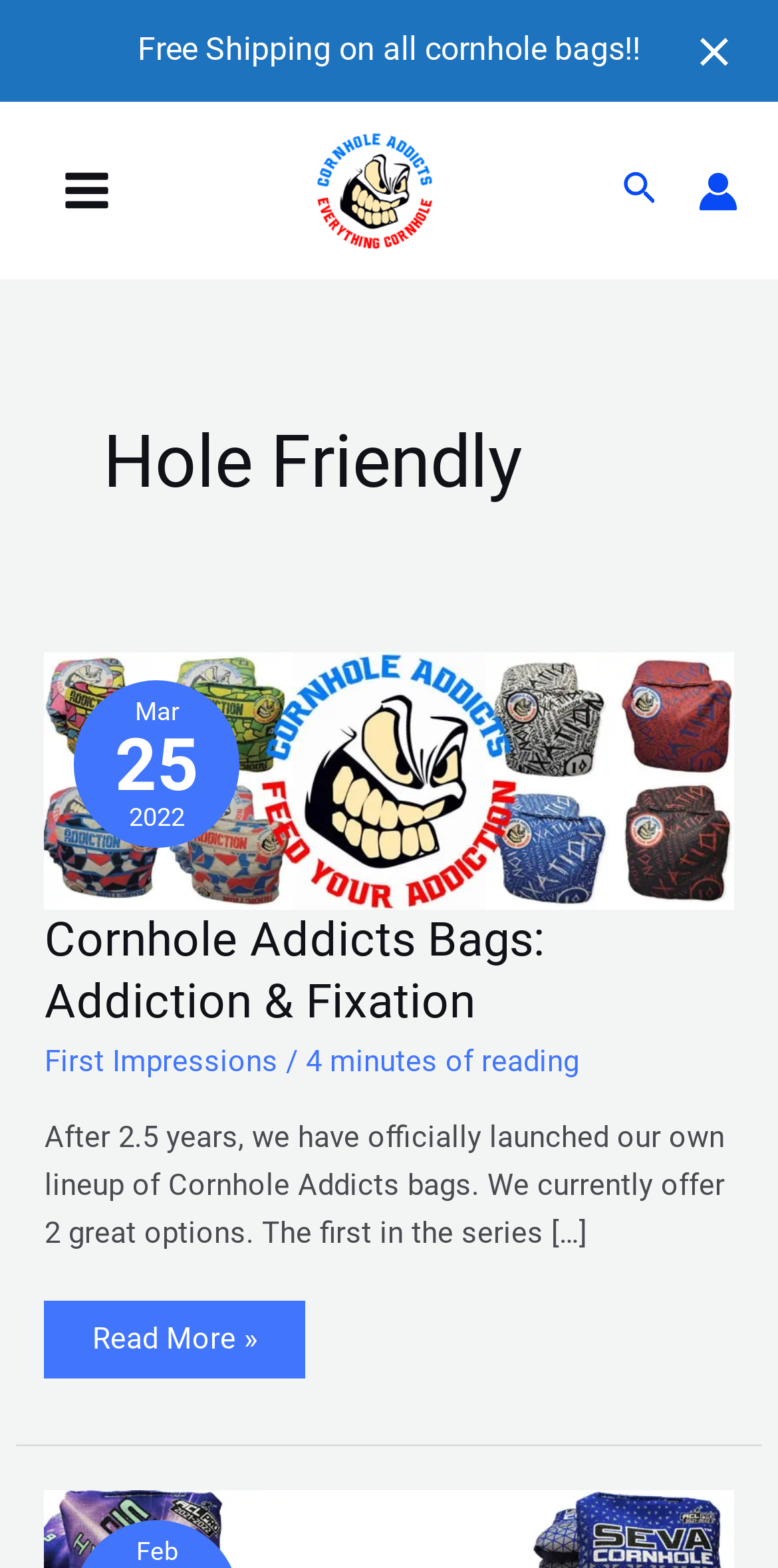Based on the visual content of the image, answer the question thoroughly: How long does it take to read the first article?

According to the text '4 minutes of reading' located below the title of the first article, it takes 4 minutes to read the entire article.